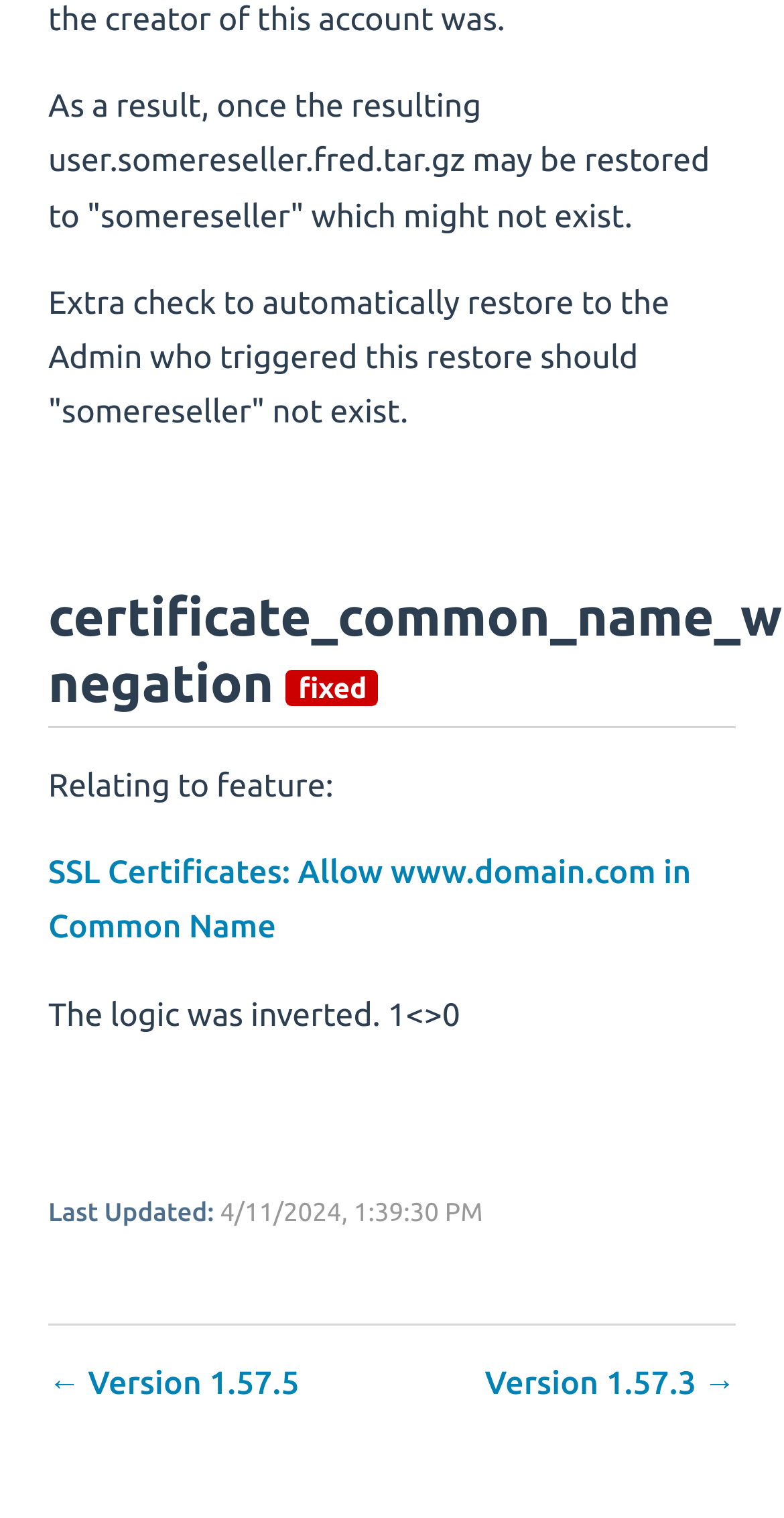Find the bounding box coordinates for the HTML element specified by: "#".

[0.011, 0.347, 0.063, 0.384]